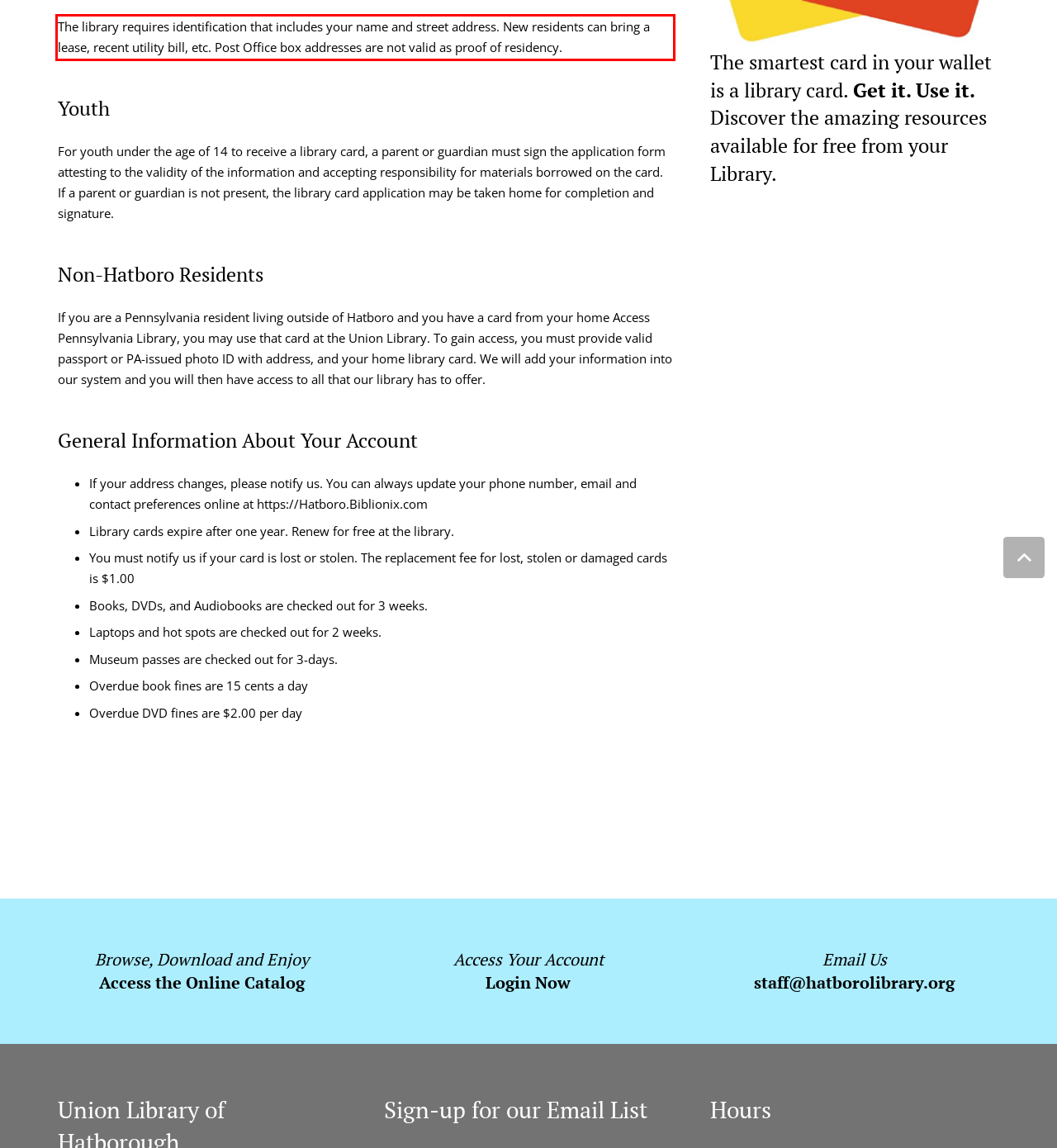Identify and extract the text within the red rectangle in the screenshot of the webpage.

The library requires identification that includes your name and street address. New residents can bring a lease, recent utility bill, etc. Post Office box addresses are not valid as proof of residency.